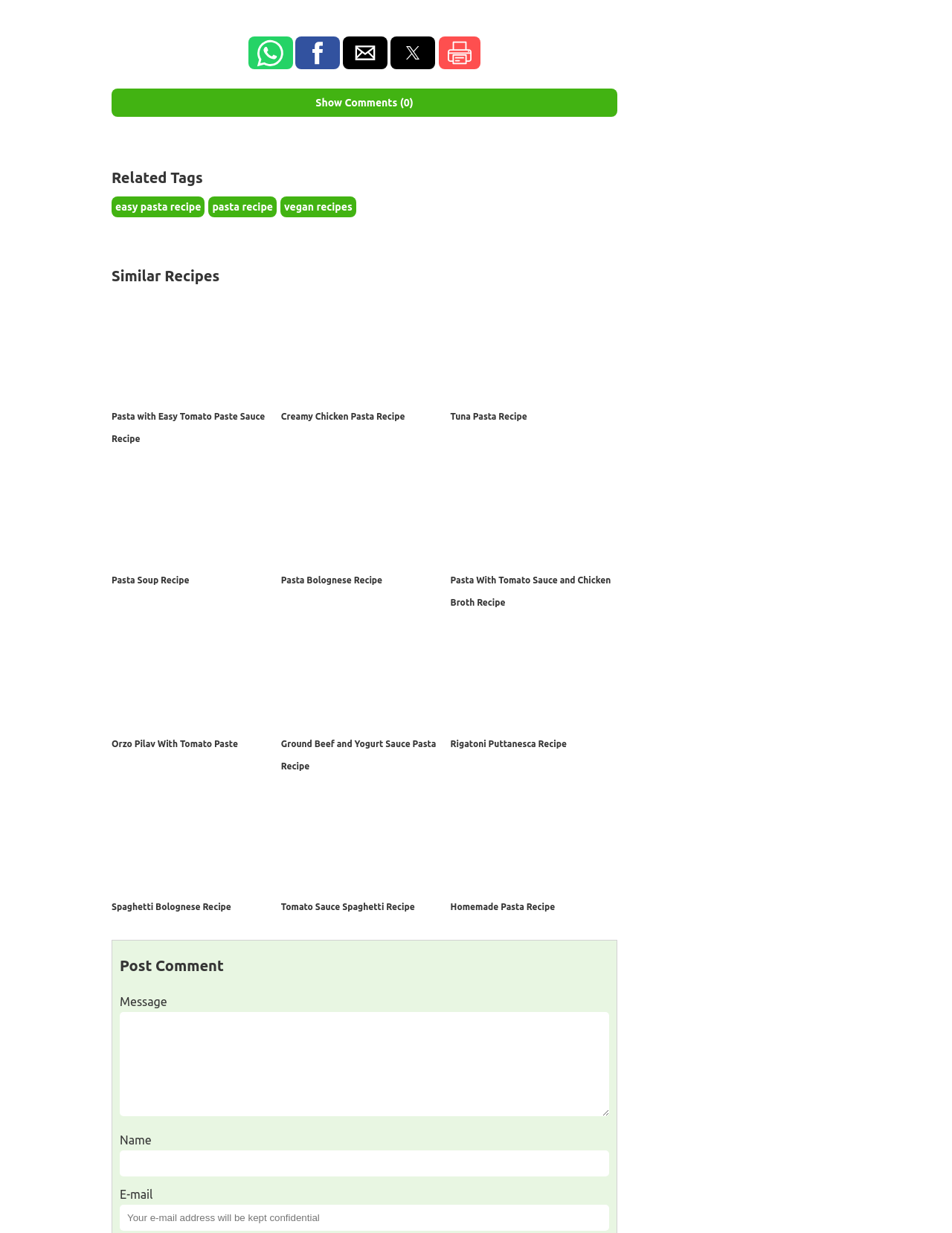Give a short answer to this question using one word or a phrase:
What are the similar recipes available?

Multiple recipes